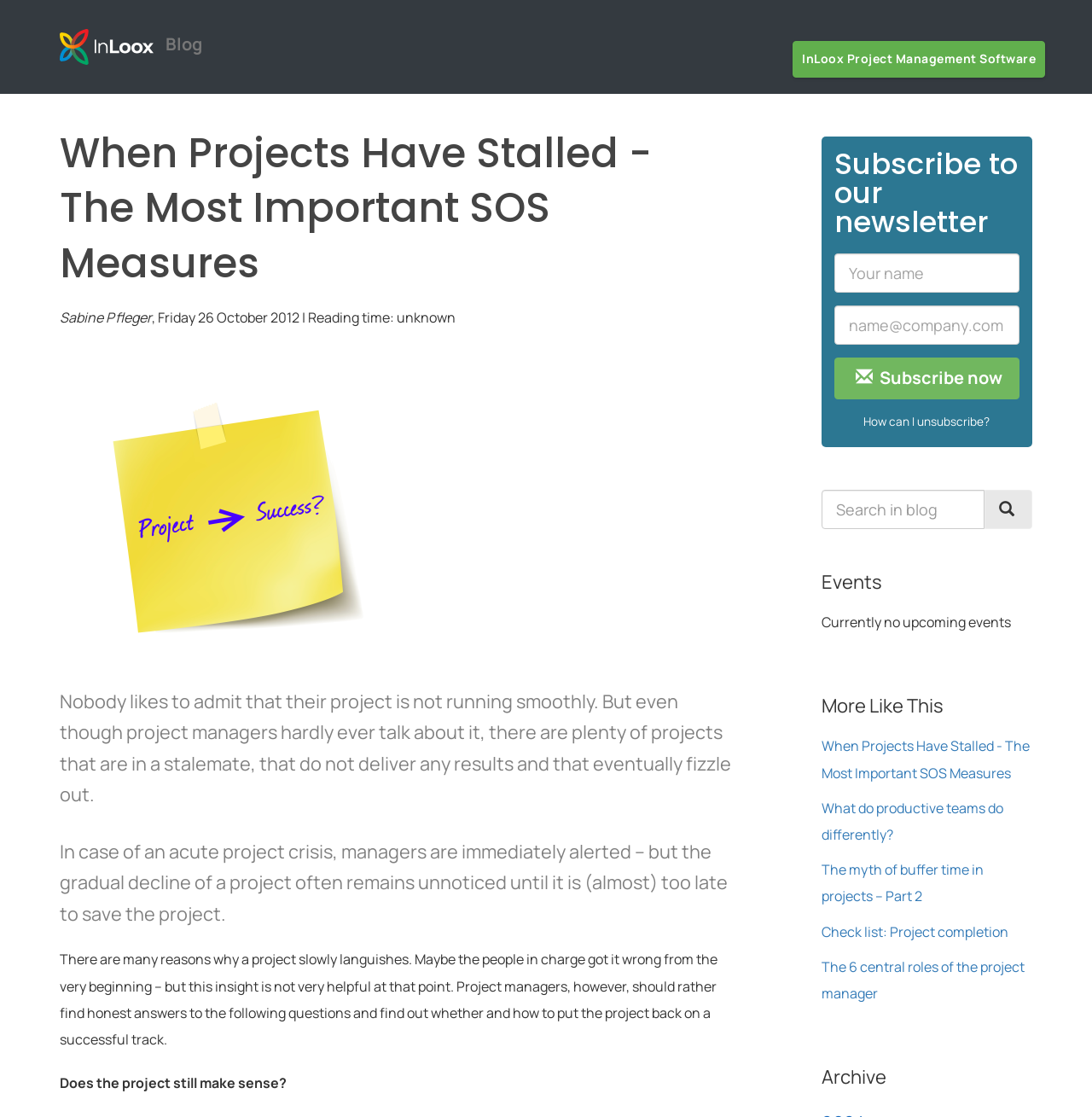Can you find the bounding box coordinates of the area I should click to execute the following instruction: "Check the 'Archive'"?

[0.752, 0.955, 0.945, 0.973]